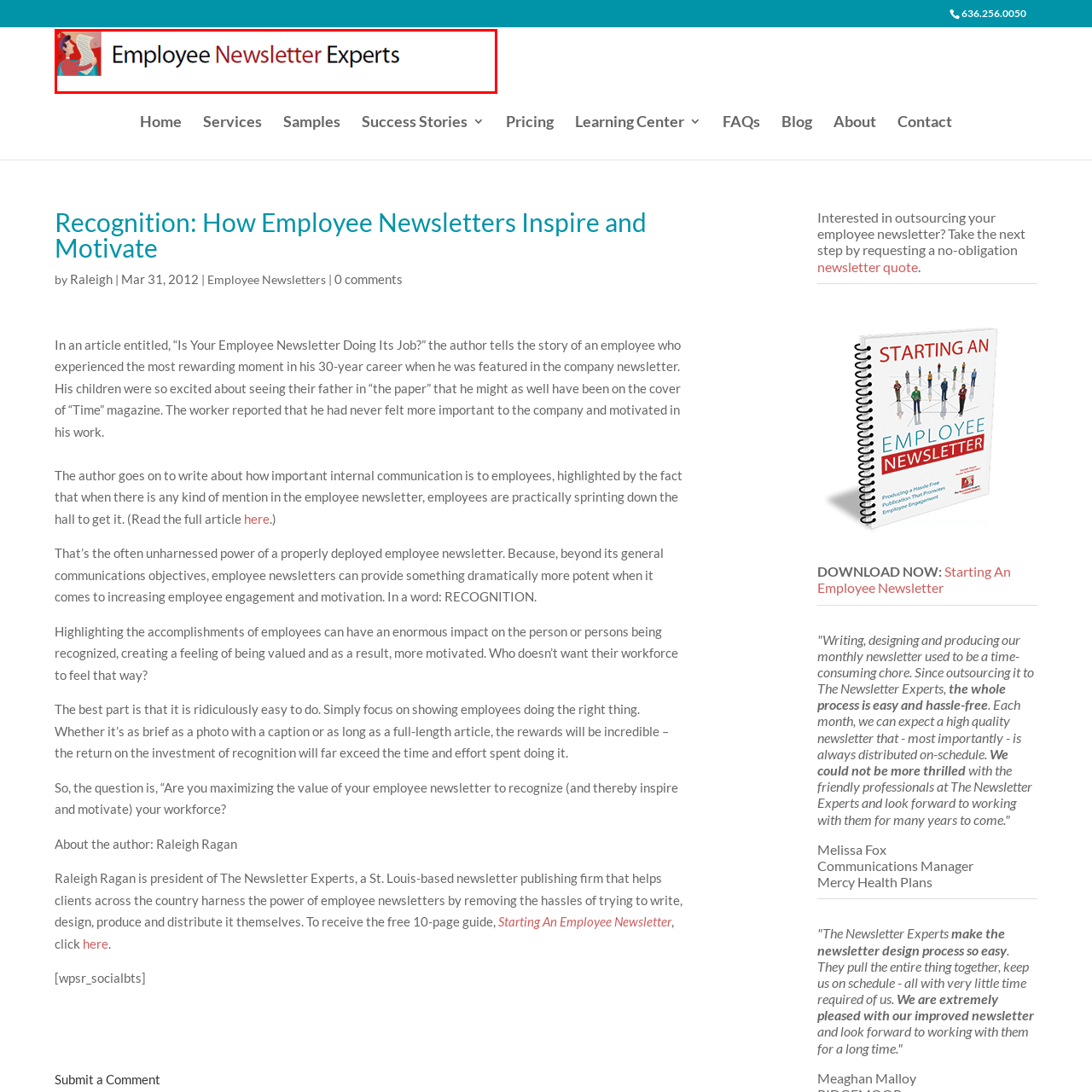What is the goal of the company's newsletters?
Inspect the image enclosed in the red bounding box and provide a thorough answer based on the information you see.

The text accompanying the image emphasizes the company's expertise and partnership in crafting effective newsletters that inspire and motivate employees. This suggests that the ultimate goal of the company's newsletters is to inspire and motivate employees within organizations.